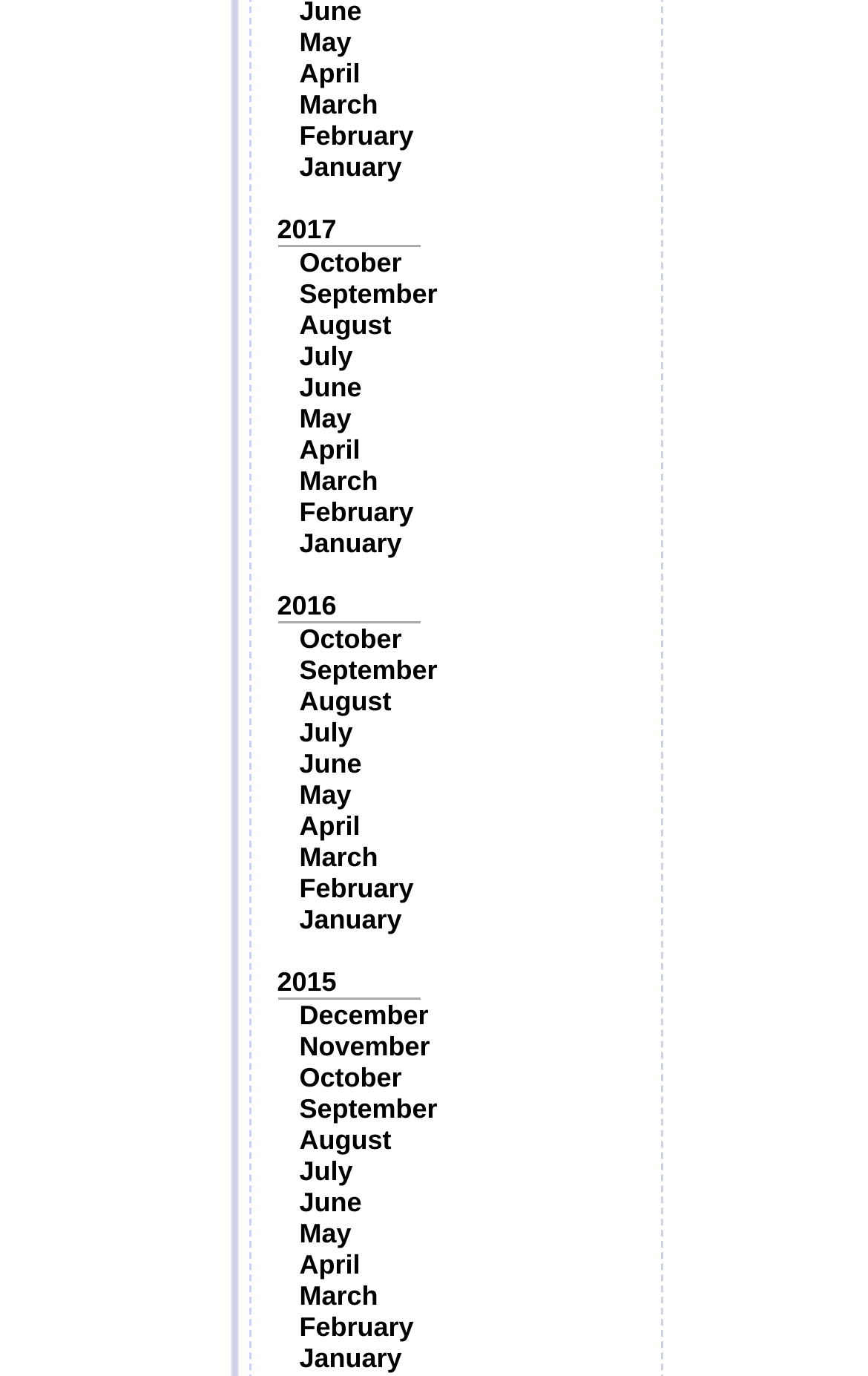Can you provide the bounding box coordinates for the element that should be clicked to implement the instruction: "Check 2016"?

[0.319, 0.429, 0.388, 0.451]